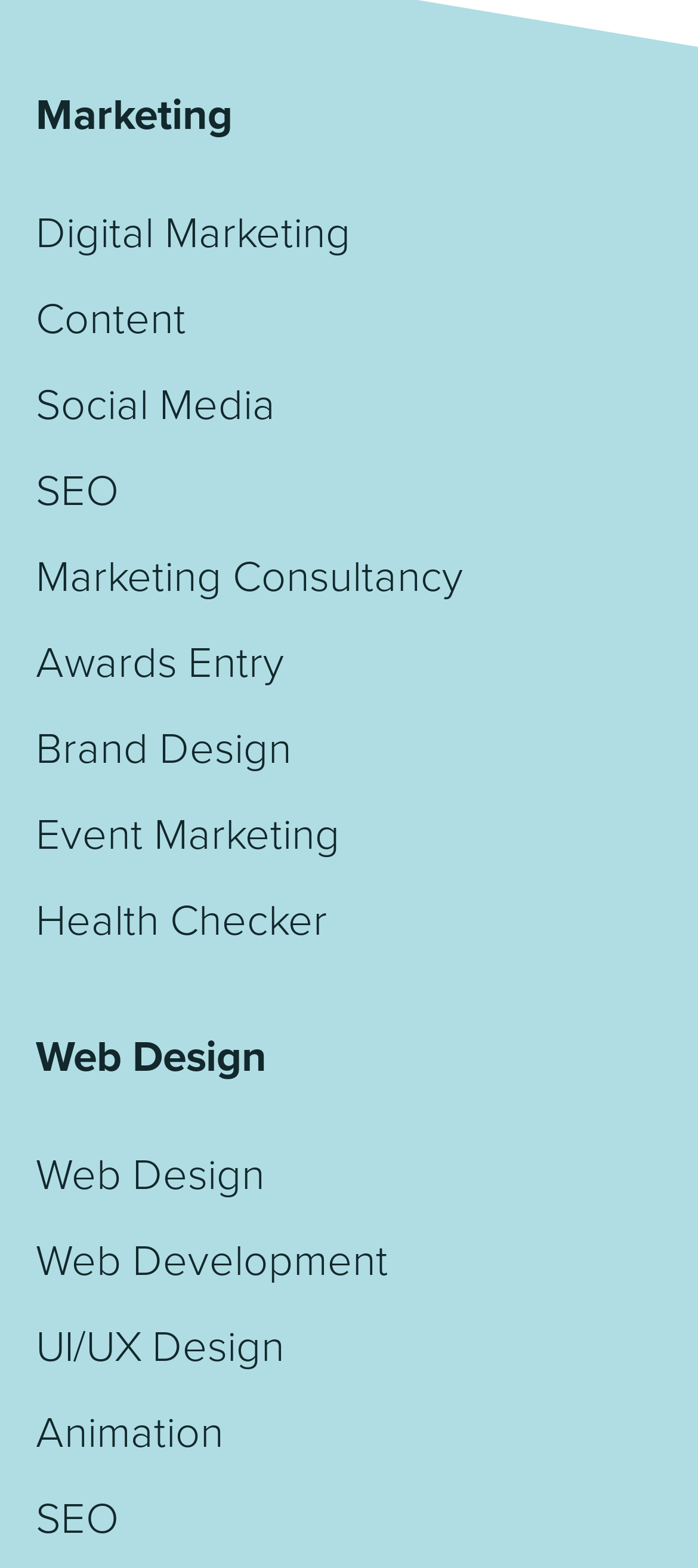Use one word or a short phrase to answer the question provided: 
How many headings are there on the webpage?

2